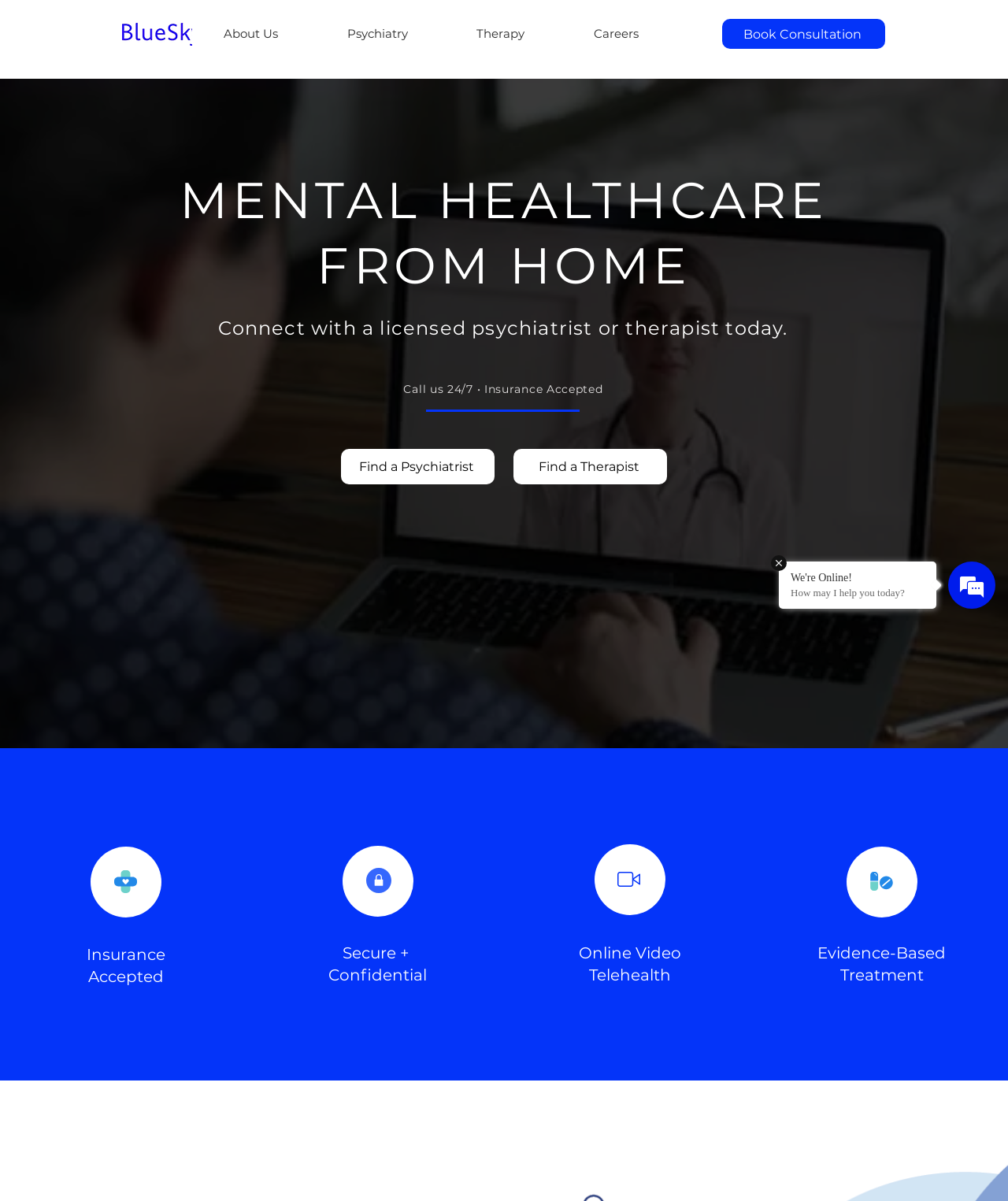Please identify the bounding box coordinates of the element that needs to be clicked to execute the following command: "Find a psychiatrist". Provide the bounding box using four float numbers between 0 and 1, formatted as [left, top, right, bottom].

[0.338, 0.374, 0.491, 0.404]